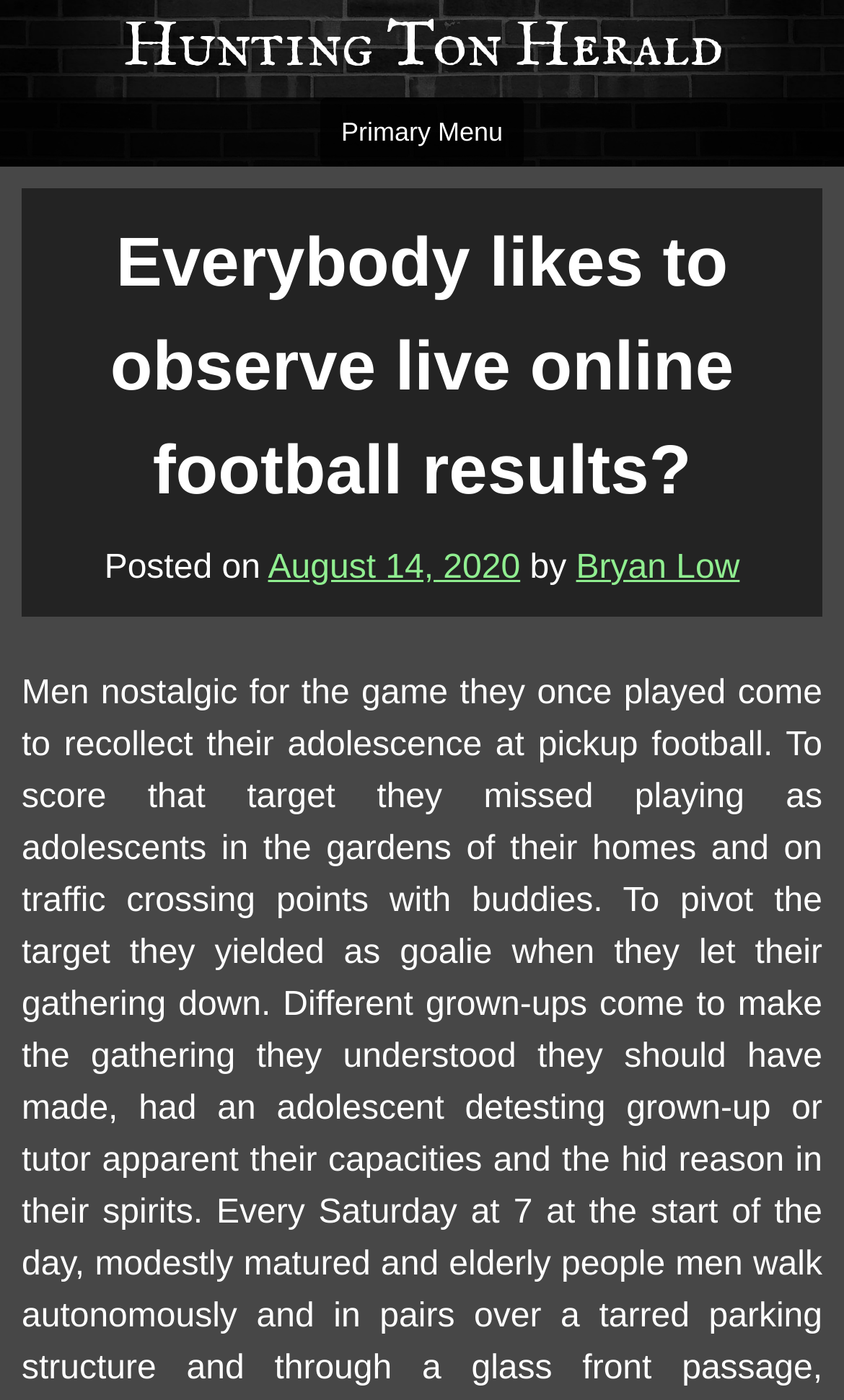What is the date of the post?
Please provide a comprehensive answer based on the details in the screenshot.

I found the date of the post by looking at the link element with the text 'August 14, 2020' which is located below the heading element and is accompanied by the text 'Posted on'.